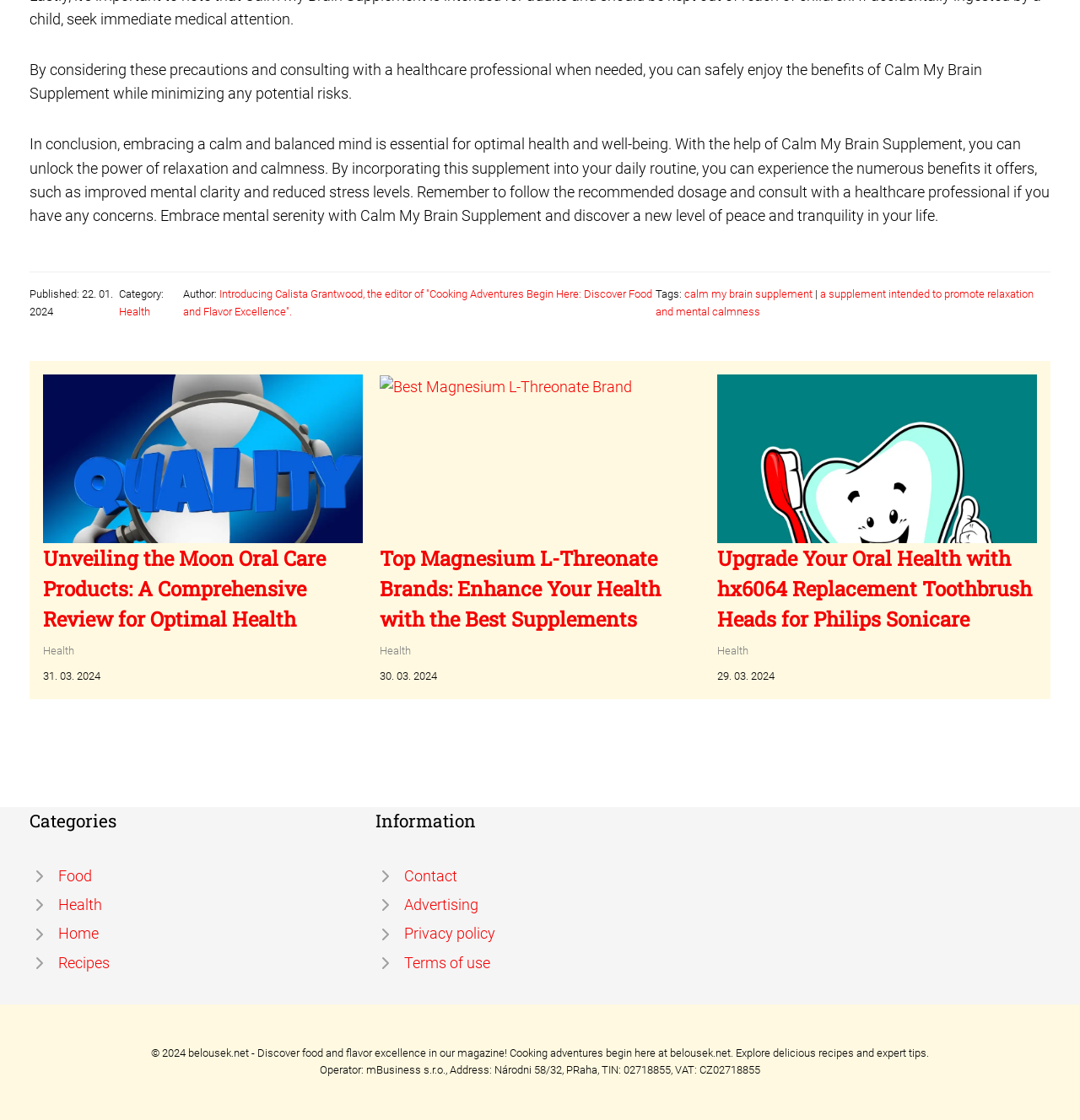Find the bounding box coordinates of the clickable region needed to perform the following instruction: "Read the article about Moon Oral Care Review". The coordinates should be provided as four float numbers between 0 and 1, i.e., [left, top, right, bottom].

[0.04, 0.423, 0.336, 0.438]